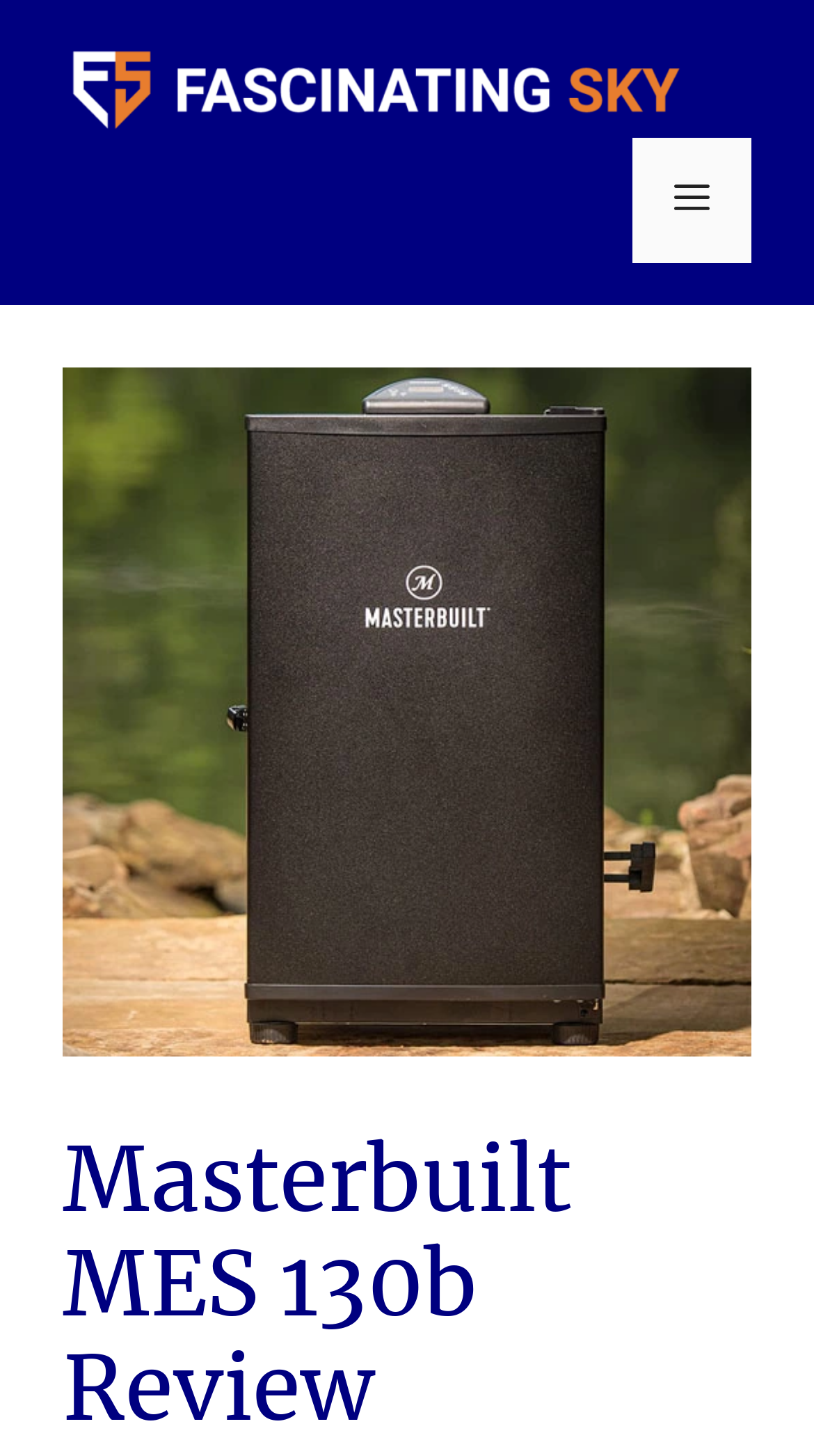What is the main subject of the image on the webpage?
Using the image, elaborate on the answer with as much detail as possible.

I looked at the image element with the text 'Masterbuilt MES 130B reviews' which is a child of the navigation element, and determined that it is the main subject of the image on the webpage.